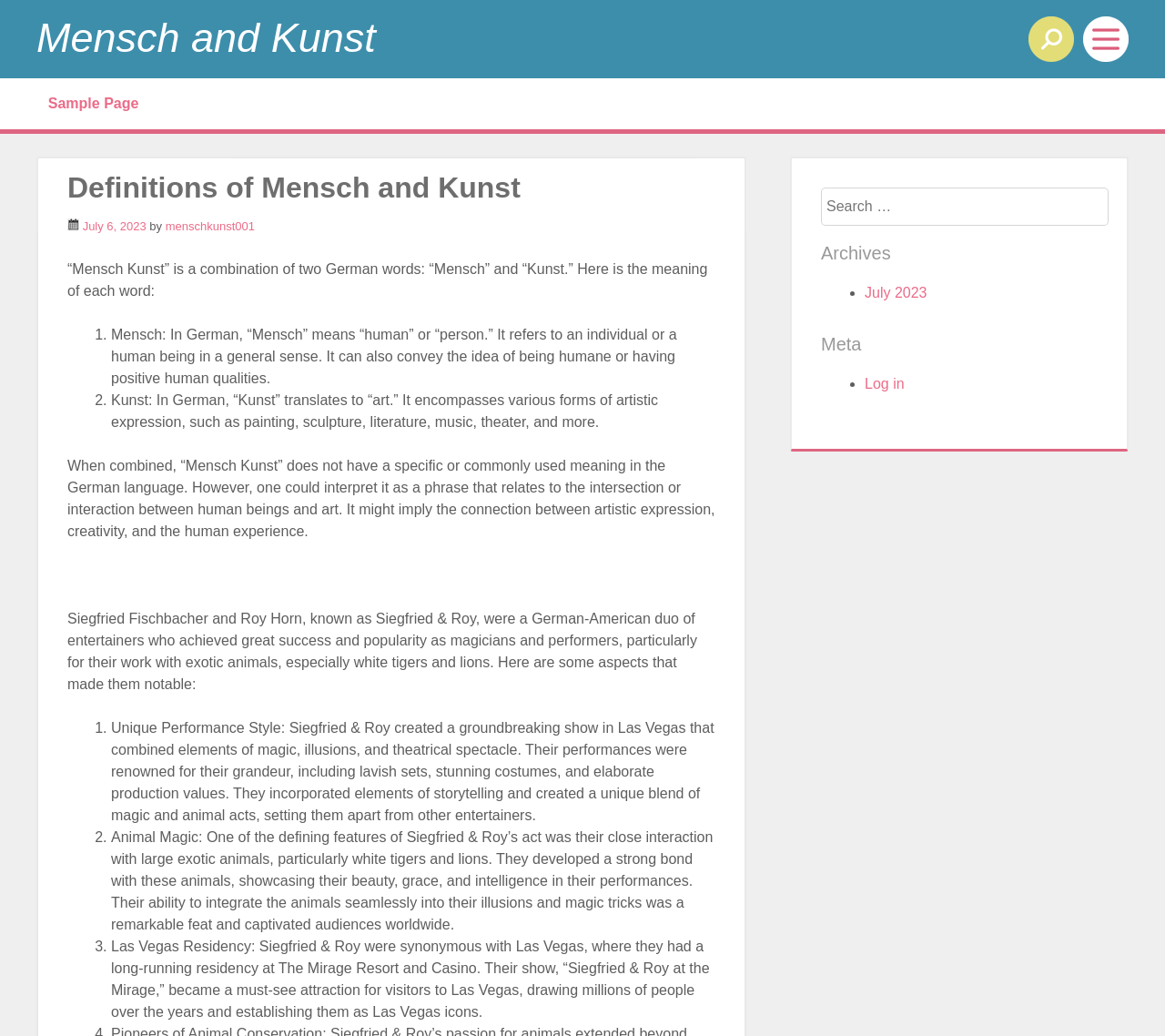Detail the webpage's structure and highlights in your description.

The webpage is about the definitions of "Mensch" and "Kunst", which are German words. At the top, there is a heading "Mensch and Kunst" with a link to the same title. Below it, there are two buttons on the right side of the page. 

On the left side, there is a menu with a "Skip to content" link and a "Sample Page" link. The main content is divided into sections. The first section has a heading "Definitions of Mensch and Kunst" with a date "July 6, 2023" and an author's name "menschkunst001". 

The section explains that "Mensch" means "human" or "person" in German, and "Kunst" translates to "art". It also mentions that the combination "Mensch Kunst" does not have a specific meaning in German, but could be interpreted as the intersection of human beings and art. 

The next section is about Siegfried Fischbacher and Roy Horn, known as Siegfried & Roy, a German-American duo of entertainers. It lists three aspects that made them notable: their unique performance style, their animal magic, and their Las Vegas residency.

On the right side of the page, there is a complementary section with a search bar and headings for "Archives" and "Meta". The "Archives" section has a link to "July 2023", and the "Meta" section has a link to "Log in".